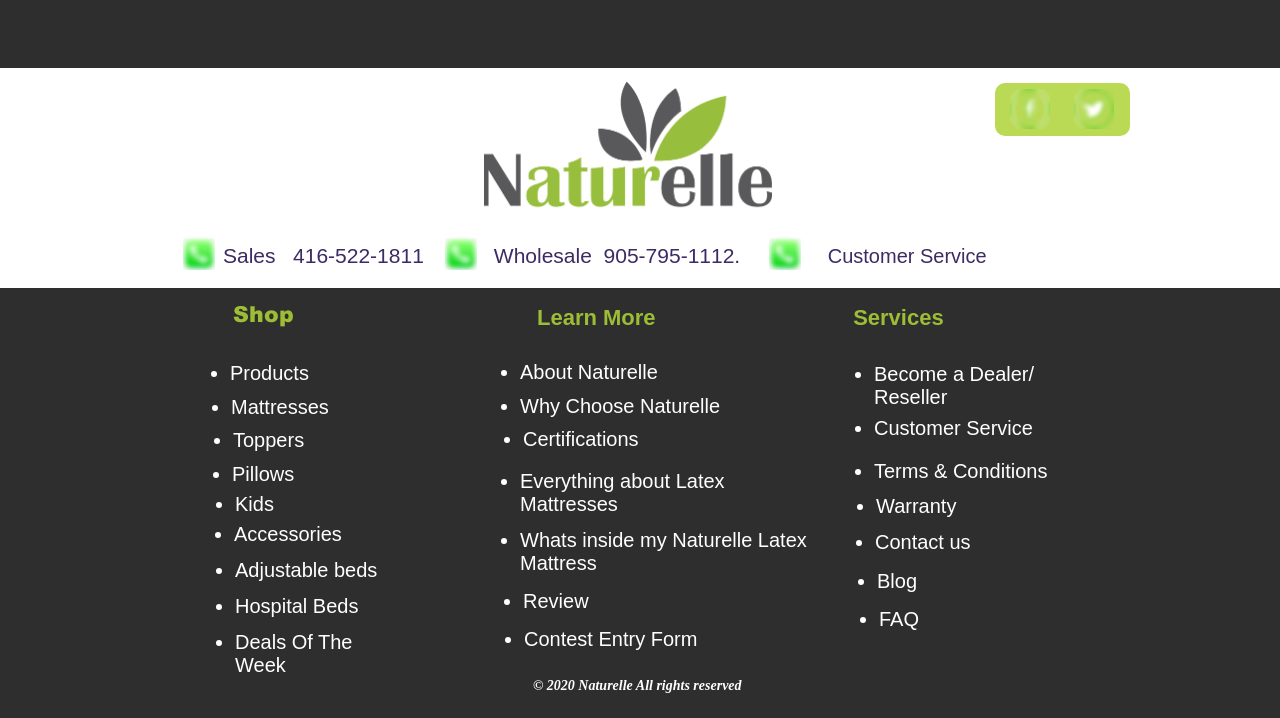Pinpoint the bounding box coordinates of the element that must be clicked to accomplish the following instruction: "Search for something". The coordinates should be in the format of four float numbers between 0 and 1, i.e., [left, top, right, bottom].

None